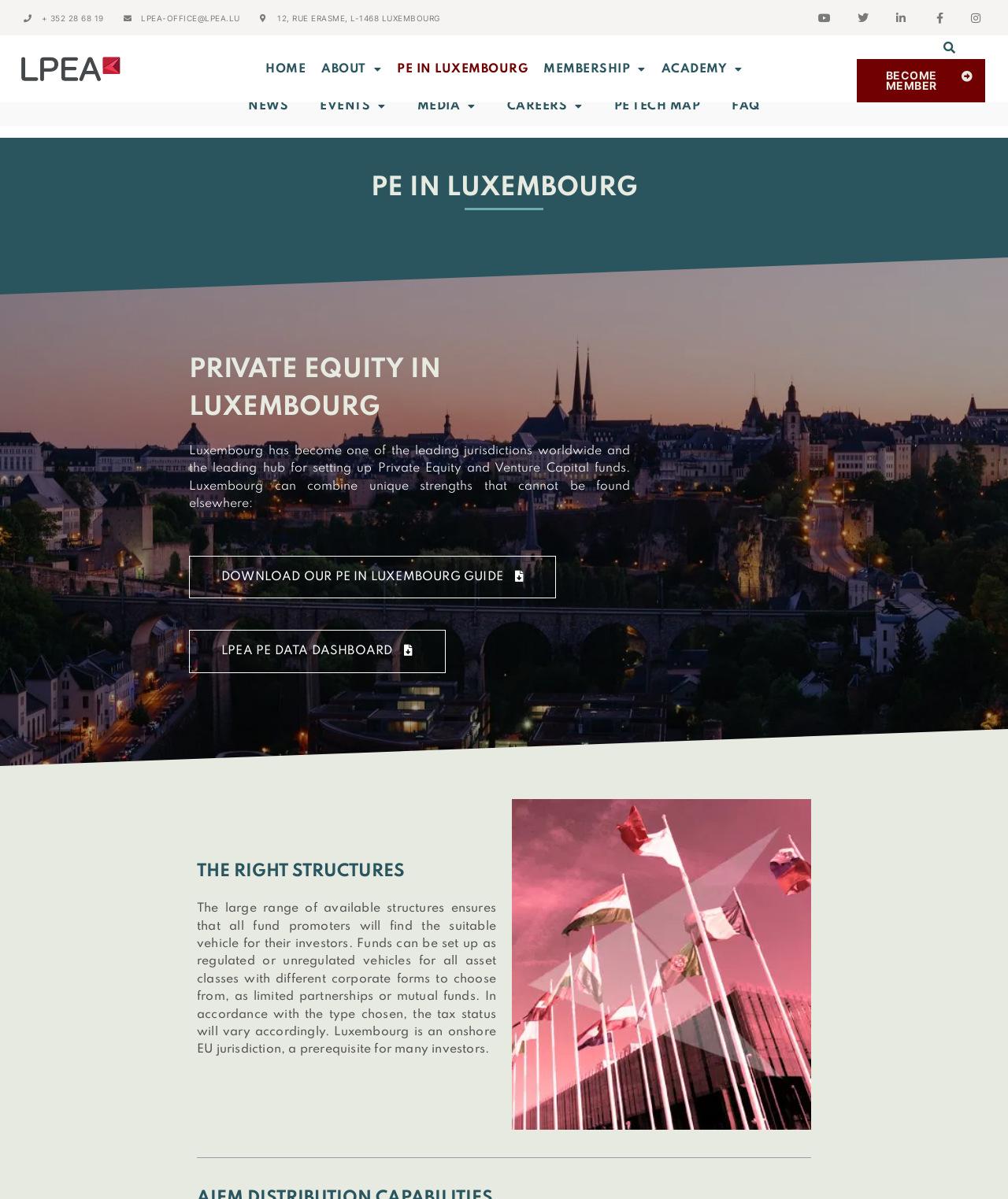Convey a detailed summary of the webpage, mentioning all key elements.

The webpage is about Private Equity in Luxembourg, specifically highlighting the country's leading position in setting up Private Equity and Venture Capital funds. 

At the top left corner, there is a section with contact information, including a phone number, email address, and physical address. 

Below the contact information, there is a navigation menu with links to various sections, including "HOME", "ABOUT", "PE IN LUXEMBOURG", "MEMBERSHIP", "ACADEMY", and others. Some of these links have dropdown menus.

On the top right corner, there is a search bar with a "Search" button.

The main content of the webpage is divided into several sections. The first section has a heading "PE IN LUXEMBOURG" and a brief introduction to Luxembourg's position as a leading hub for Private Equity and Venture Capital funds. There is also a link to download a guide and another link to an LPEA PE data dashboard.

The next section has a heading "THE RIGHT STRUCTURES" and discusses the various structures available for fund promoters, including regulated and unregulated vehicles, different corporate forms, and tax implications. This section also includes an image.

Throughout the webpage, there are several links to other sections, including "NEWS", "EVENTS", "MEDIA", "CAREERS", "PE TECH MAP", and "FAQ".